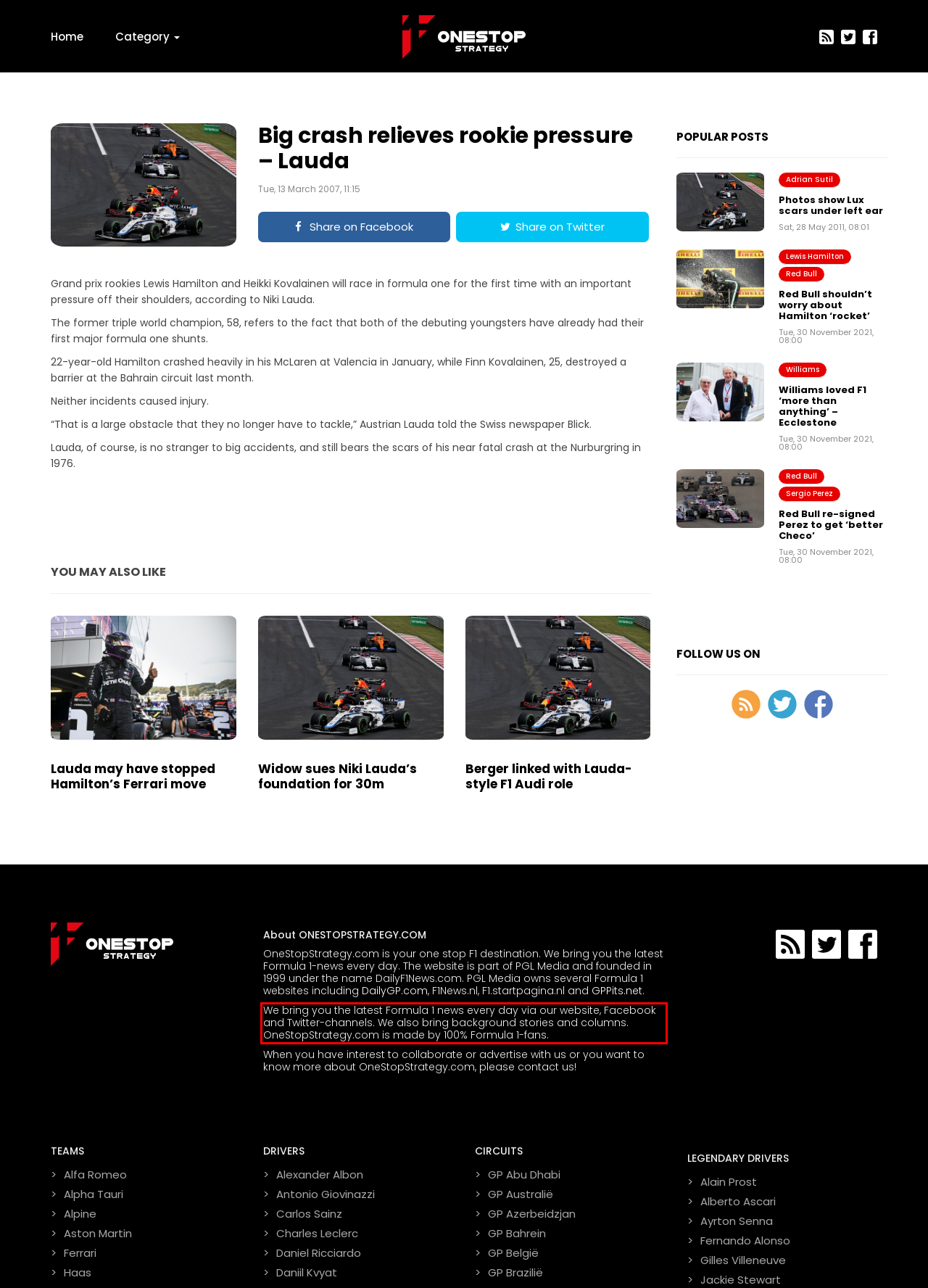You have a screenshot of a webpage, and there is a red bounding box around a UI element. Utilize OCR to extract the text within this red bounding box.

We bring you the latest Formula 1 news every day via our website, Facebook and Twitter-channels. We also bring background stories and columns. OneStopStrategy.com is made by 100% Formula 1-fans.